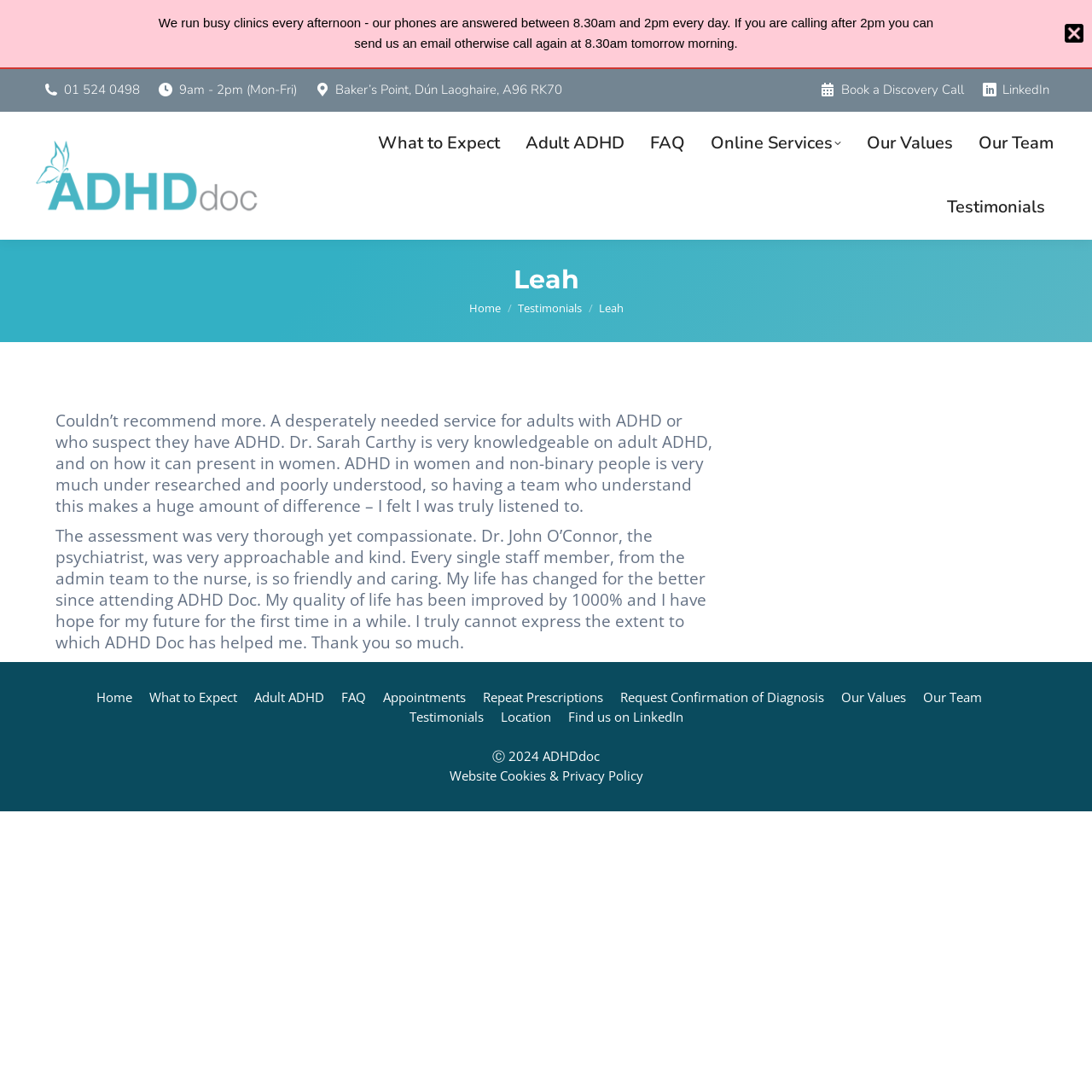What is the name of the doctor who is knowledgeable about adult ADHD?
Using the visual information, reply with a single word or short phrase.

Dr. Sarah Carthy